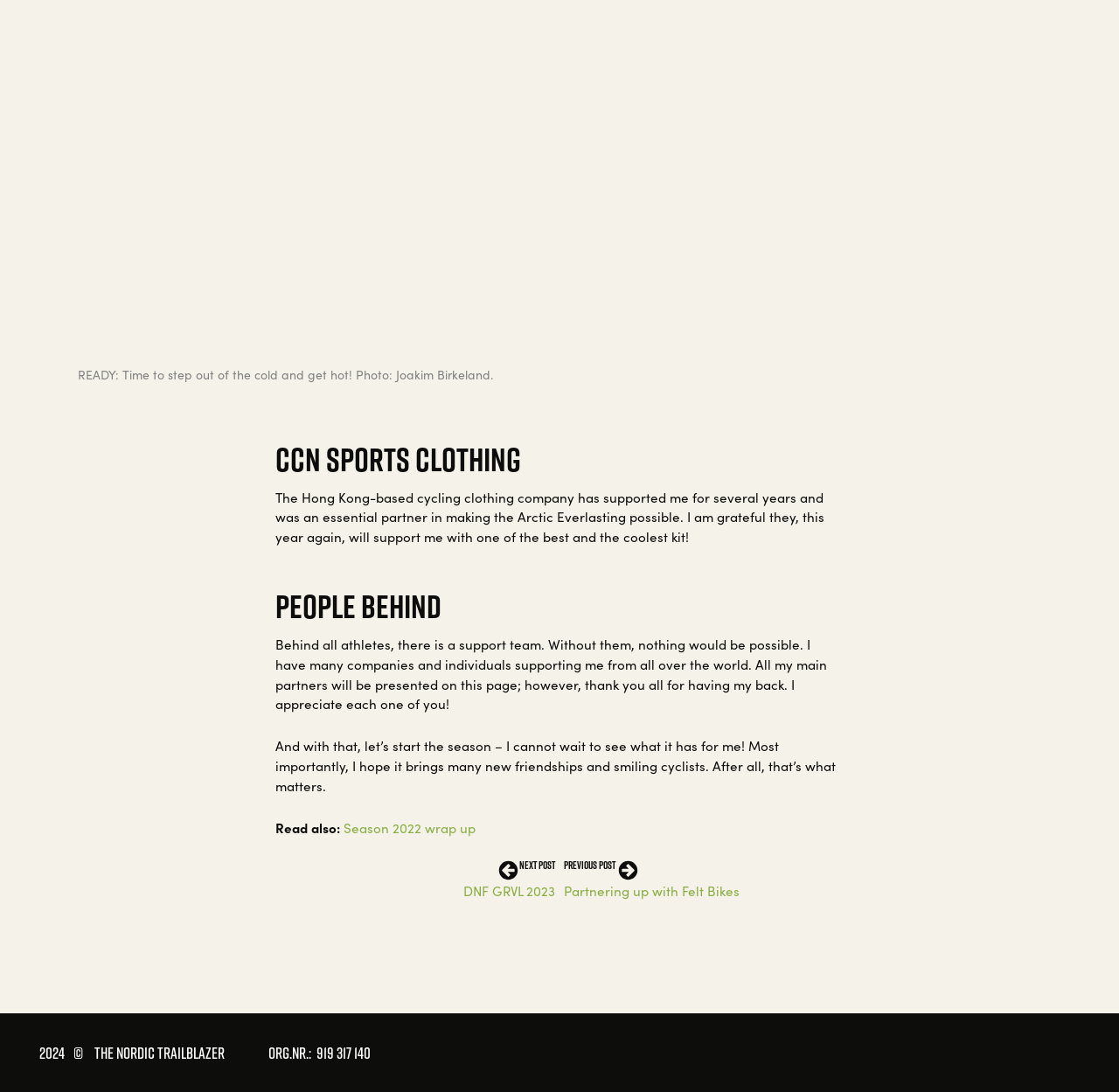Carefully examine the image and provide an in-depth answer to the question: How many links are there in the 'Read also' section?

In the 'Read also' section, there is only one link 'Season 2022 wrap up' which is located below the text 'Read also:', indicating that there is only one related article to read.